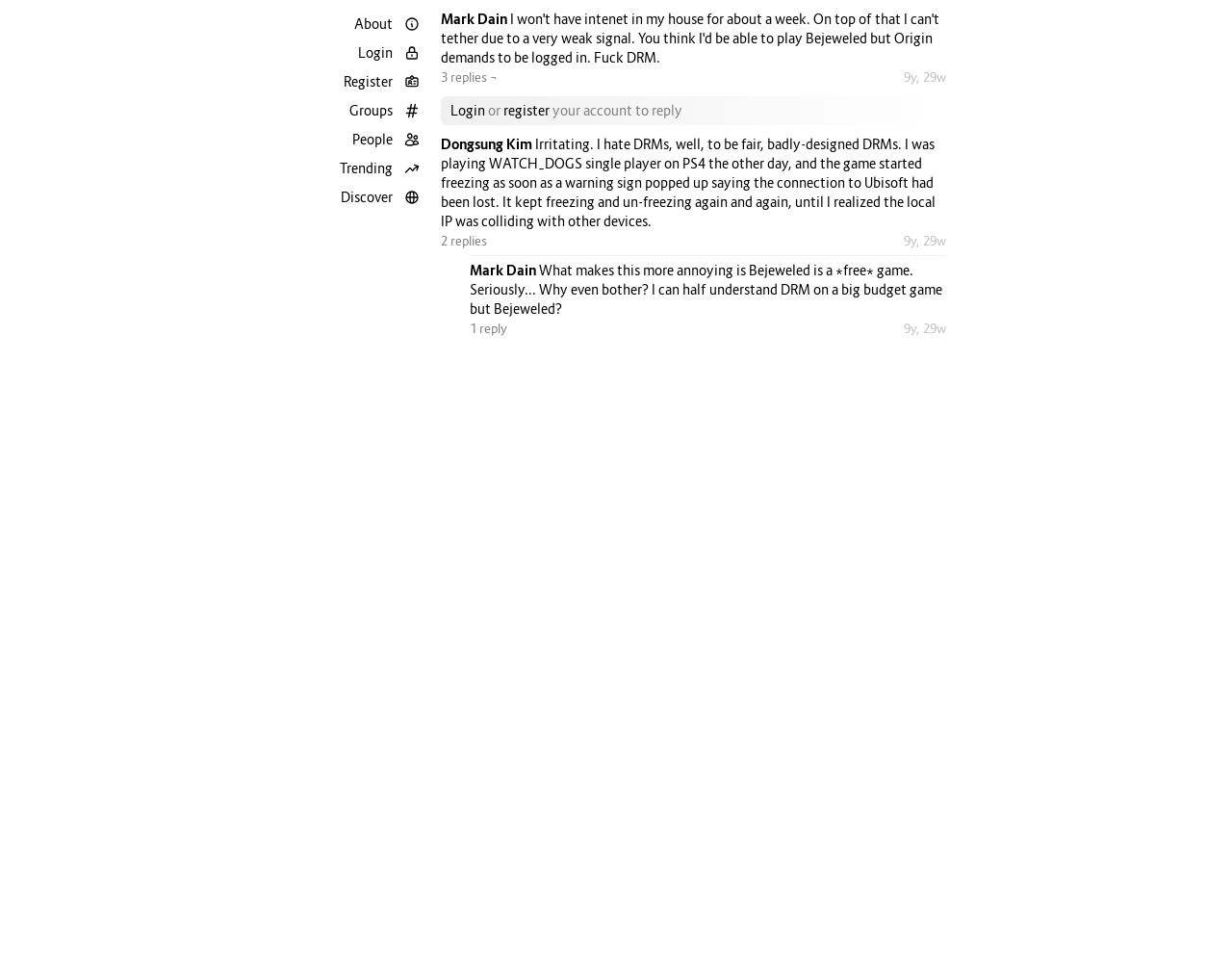What is the platform mentioned in the first message?
Please provide a detailed answer to the question.

I found the answer by reading the text of the first message, which mentions 'I was playing WATCH_DOGS single player on PS4', indicating that the platform being referred to is the PlayStation 4.